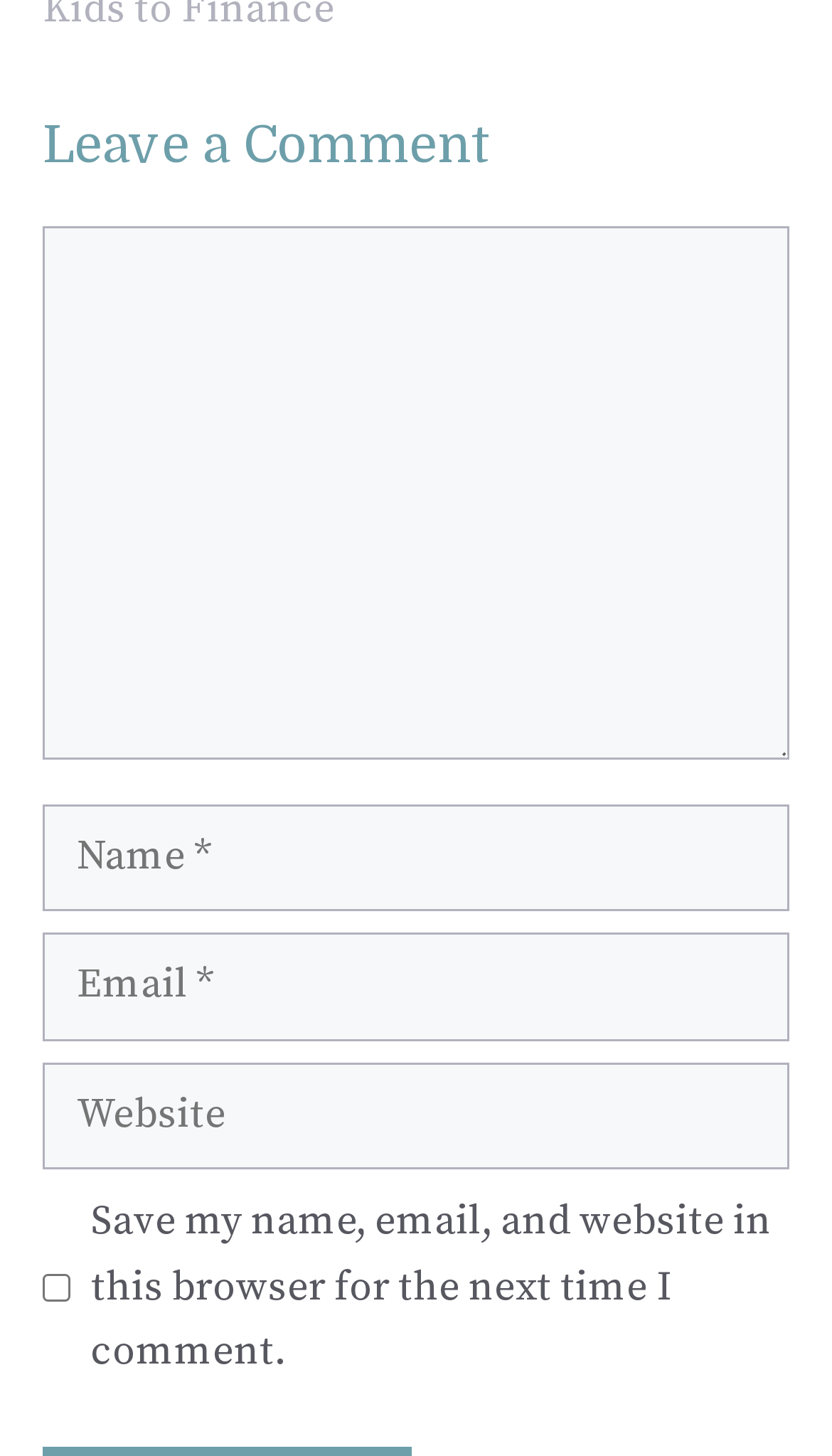Please provide a comprehensive answer to the question based on the screenshot: What is the purpose of the text box labeled 'Website'?

The text box labeled 'Website' is not marked as a required field, suggesting that it is optional for users to input their website. This is likely for users who want to share their website along with their comment.